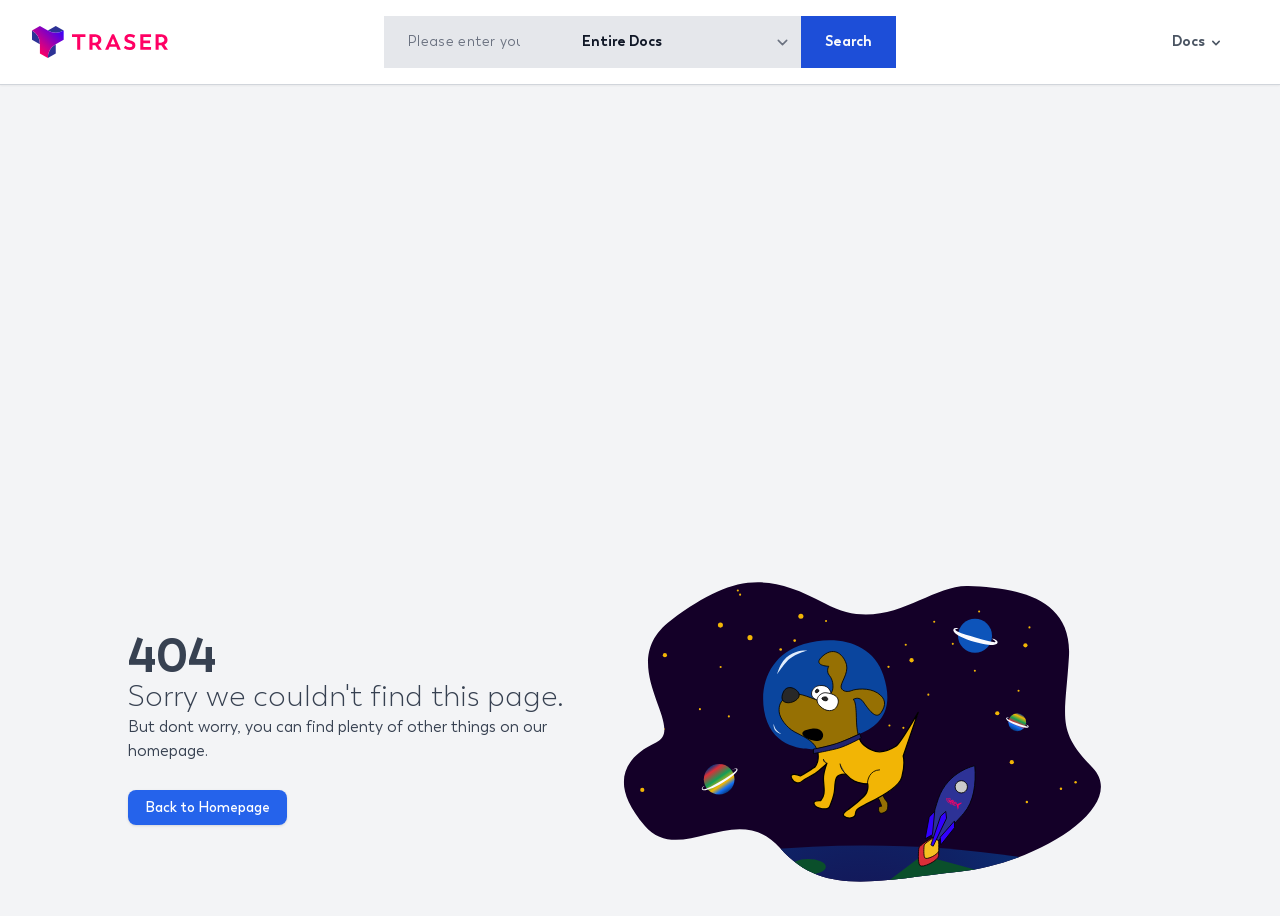Answer the question below using just one word or a short phrase: 
What is the purpose of the searchbox?

Search for content